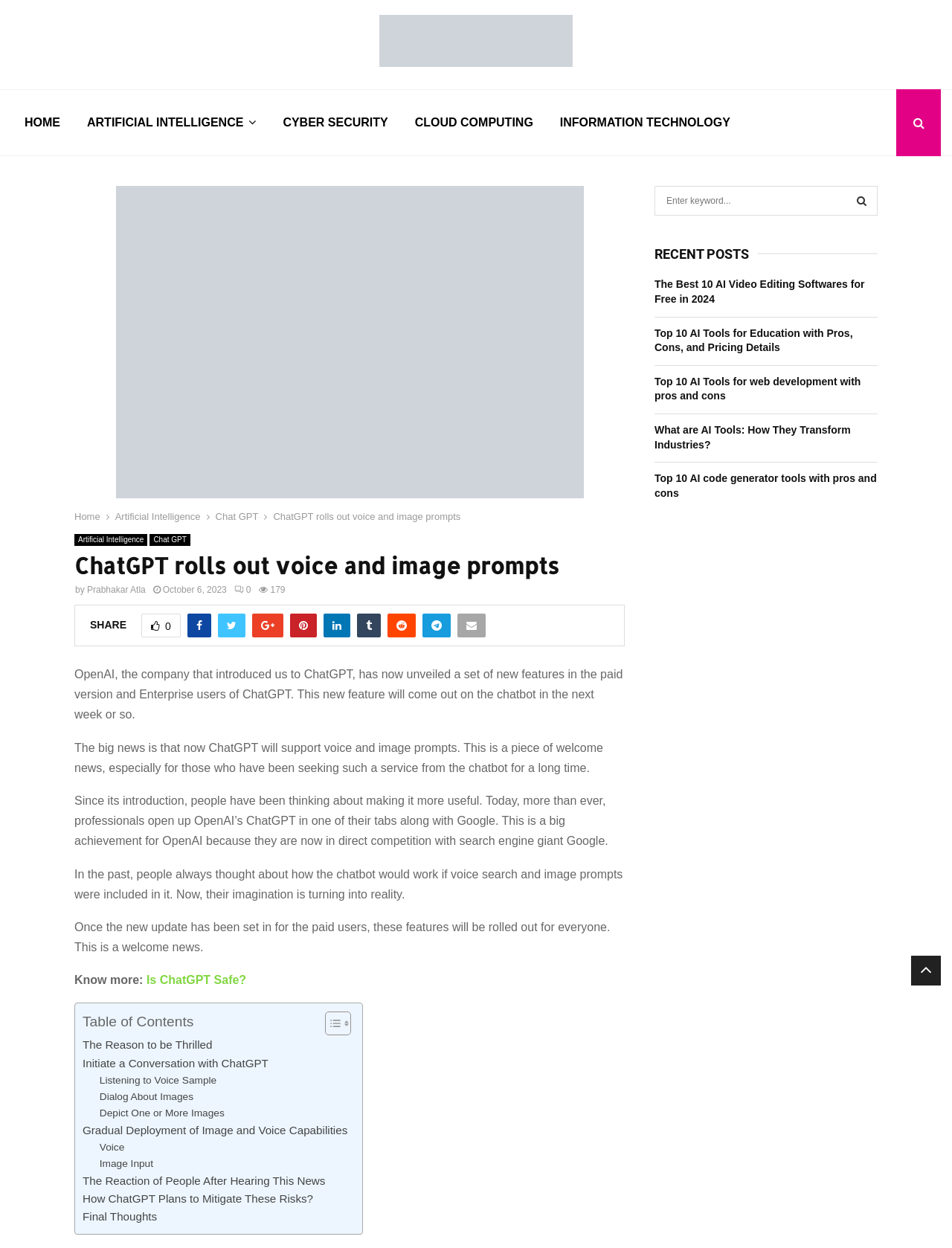Could you identify the text that serves as the heading for this webpage?

ChatGPT rolls out voice and image prompts